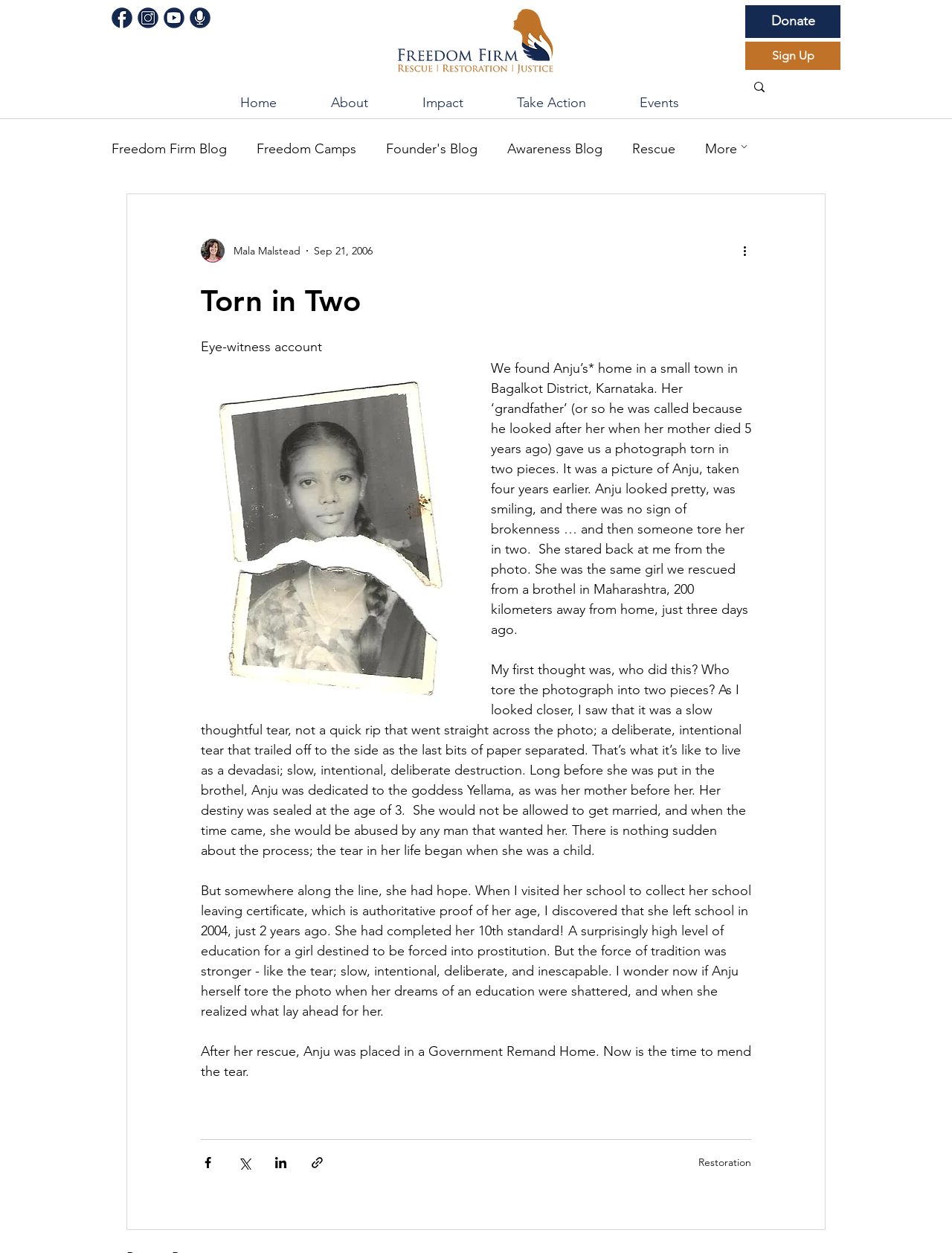Find the bounding box coordinates of the clickable area required to complete the following action: "Search for something".

[0.812, 0.059, 0.85, 0.081]